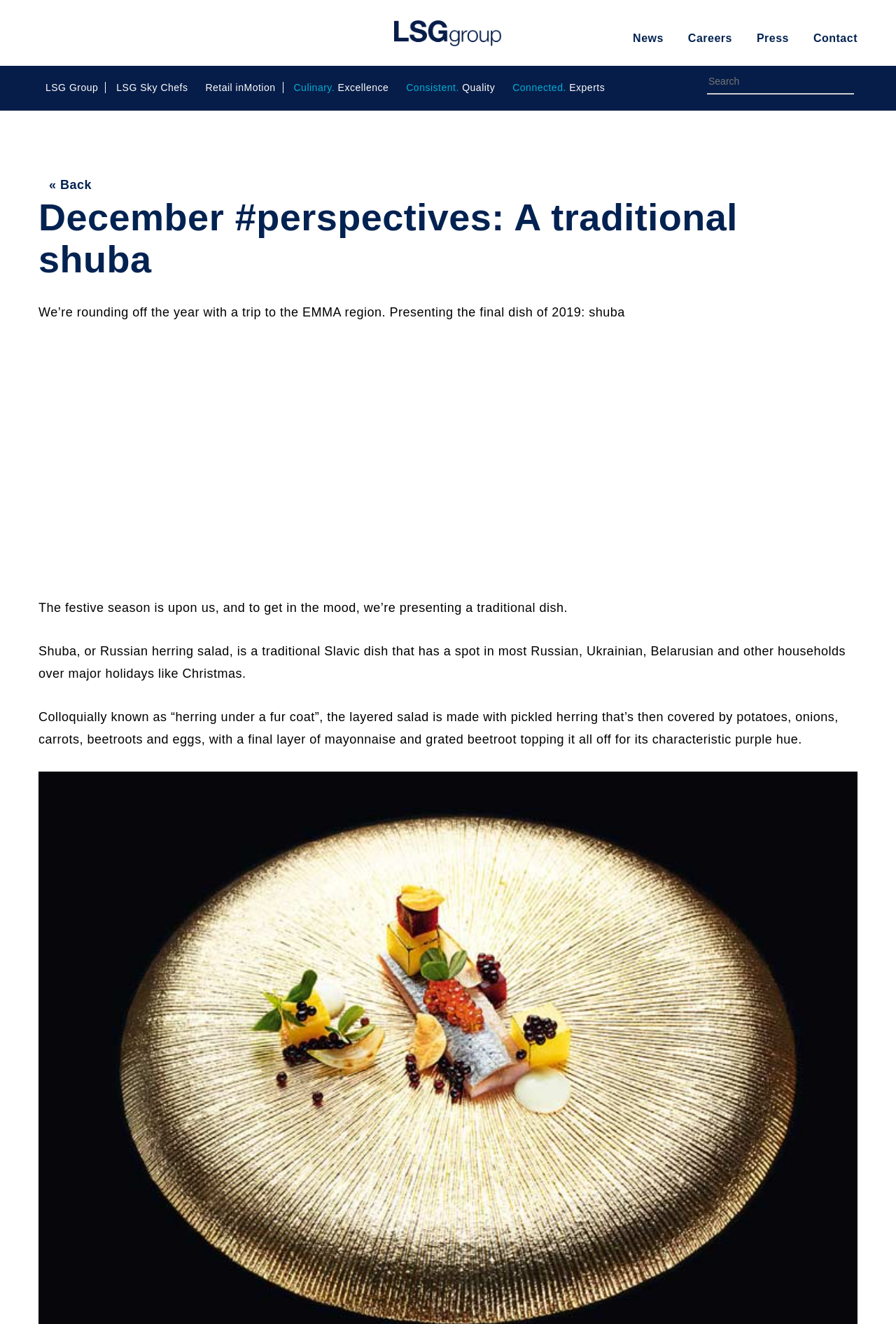Please provide the bounding box coordinates for the element that needs to be clicked to perform the instruction: "Search for something". The coordinates must consist of four float numbers between 0 and 1, formatted as [left, top, right, bottom].

[0.789, 0.052, 0.953, 0.071]